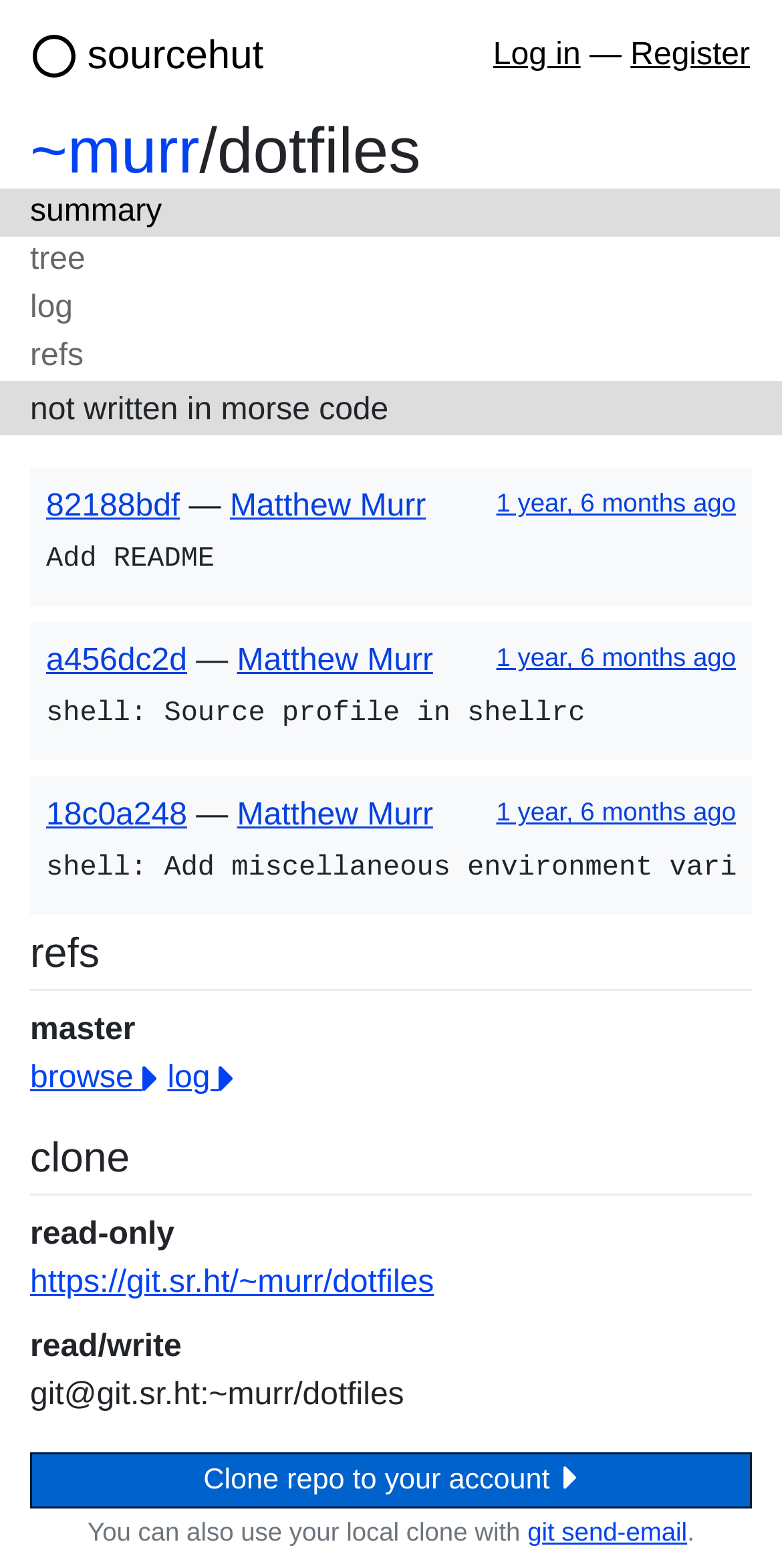What is the timestamp of the most recent commit?
Provide a well-explained and detailed answer to the question.

The timestamp of the most recent commit can be found next to the commit hash and author information. It is displayed in a generic element with the text '2022-11-24 10:35:34 UTC'.